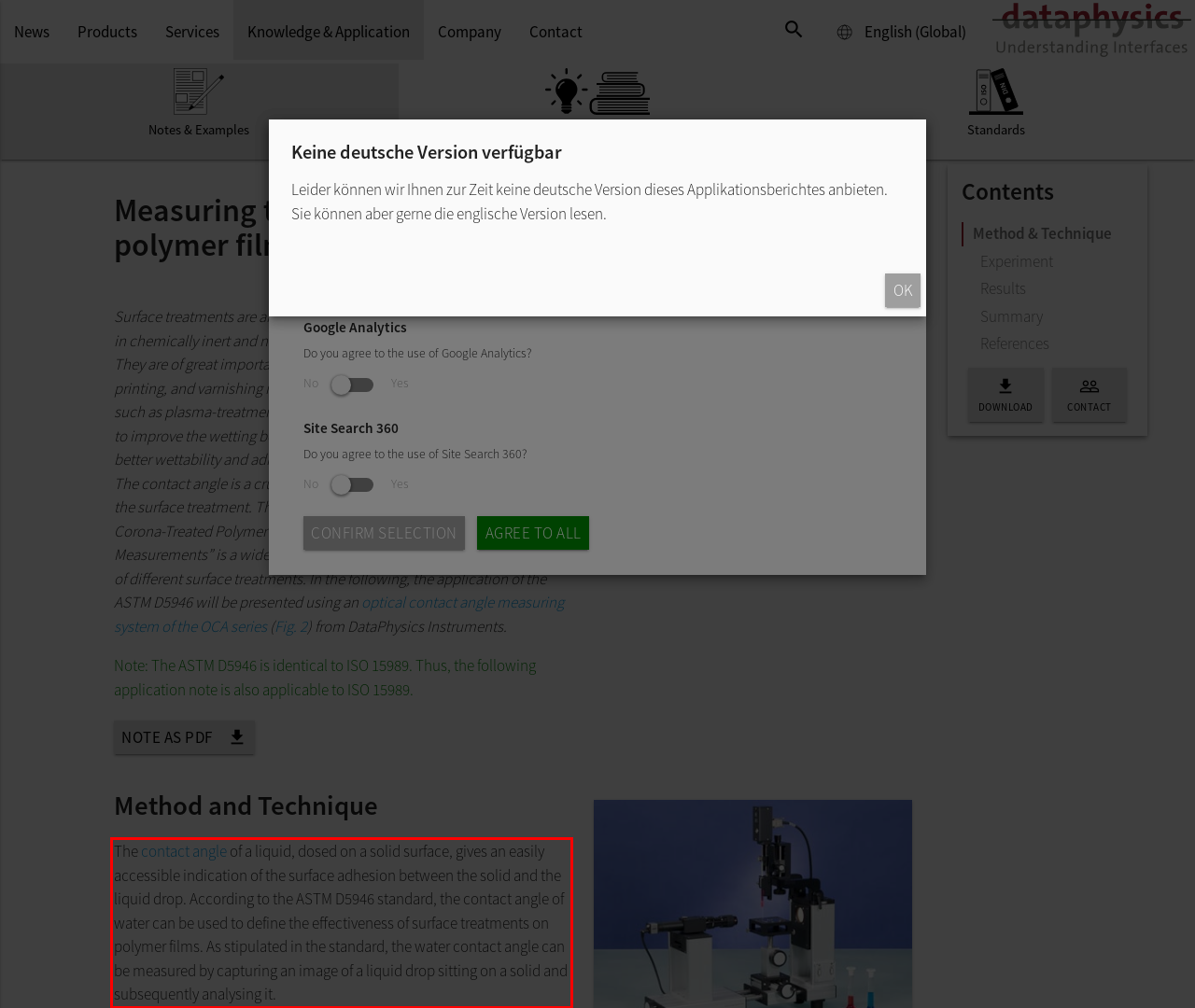From the screenshot of the webpage, locate the red bounding box and extract the text contained within that area.

The contact angle of a liquid, dosed on a solid surface, gives an easily accessible indication of the surface adhesion between the solid and the liquid drop. According to the ASTM D5946 standard, the contact angle of water can be used to define the effectiveness of surface treatments on polymer films. As stipulated in the standard, the water contact angle can be measured by capturing an image of a liquid drop sitting on a solid and subsequently analysing it.